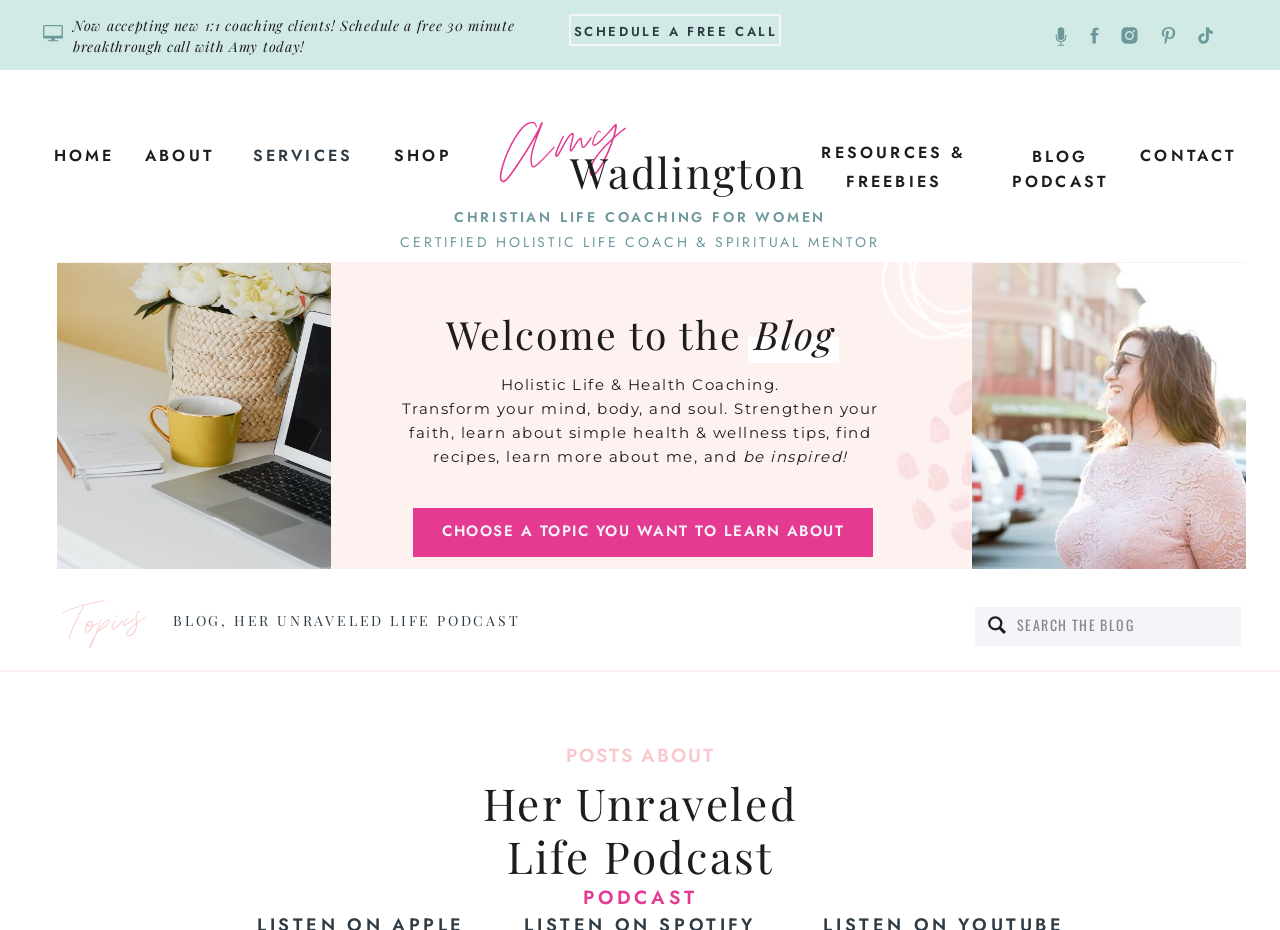Can you specify the bounding box coordinates of the area that needs to be clicked to fulfill the following instruction: "Visit the blog"?

[0.135, 0.657, 0.173, 0.677]